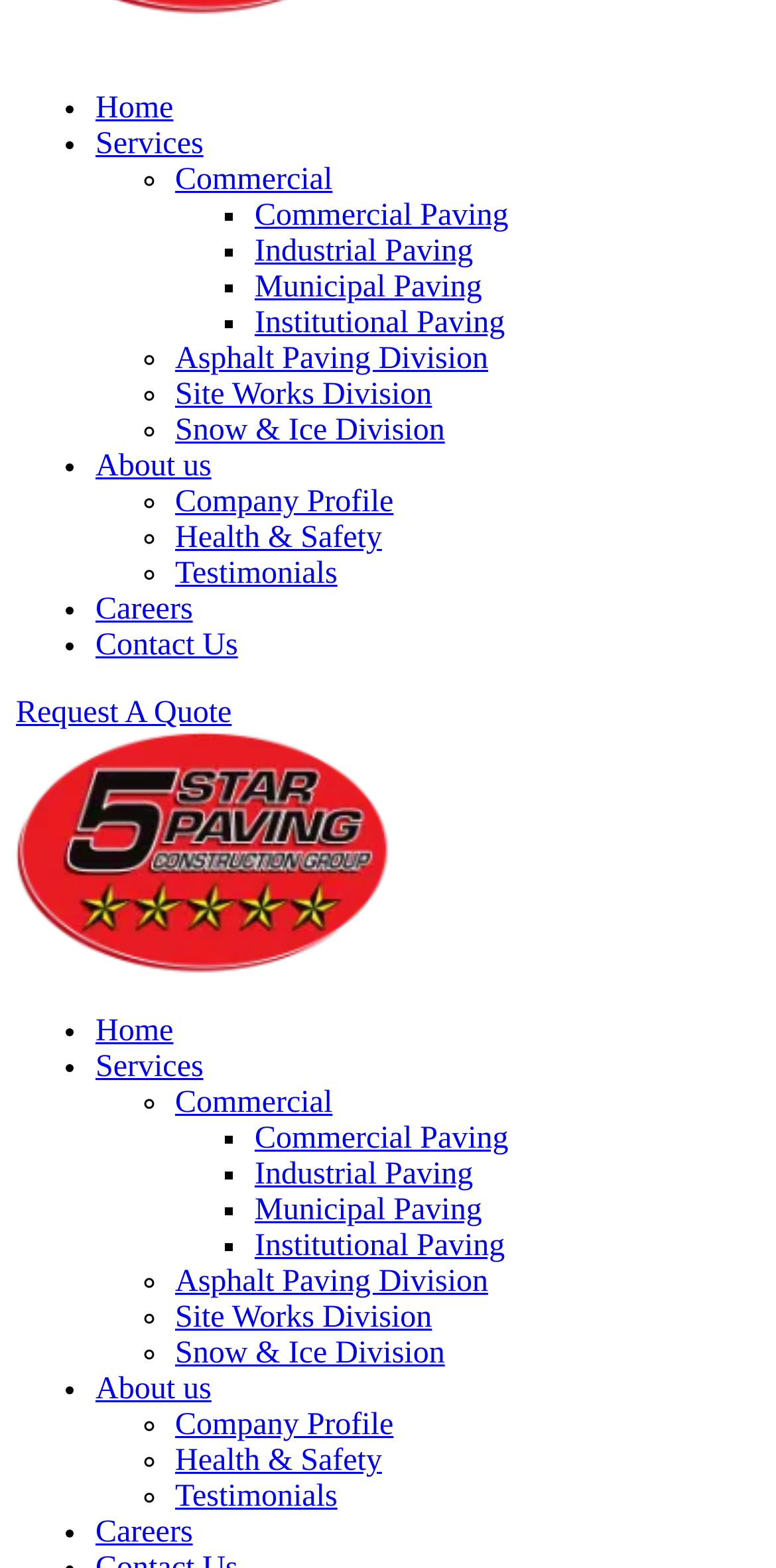Determine the bounding box coordinates for the UI element with the following description: "Asphalt Paving Division". The coordinates should be four float numbers between 0 and 1, represented as [left, top, right, bottom].

[0.226, 0.218, 0.629, 0.24]